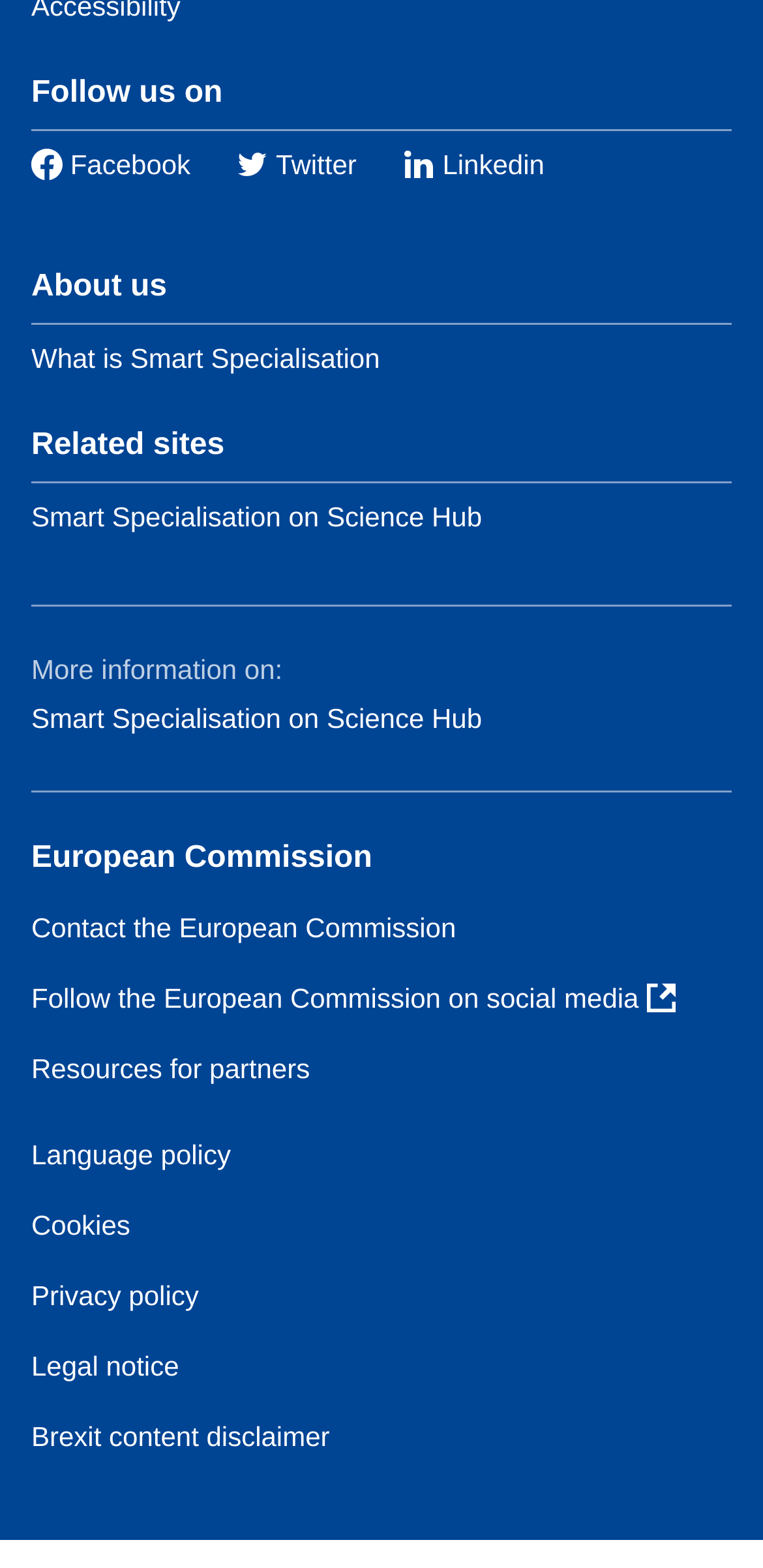How many social media platforms are listed?
Use the information from the image to give a detailed answer to the question.

I counted the number of social media links listed, which are Facebook, Twitter, and Linkedin, so there are 3 social media platforms listed.